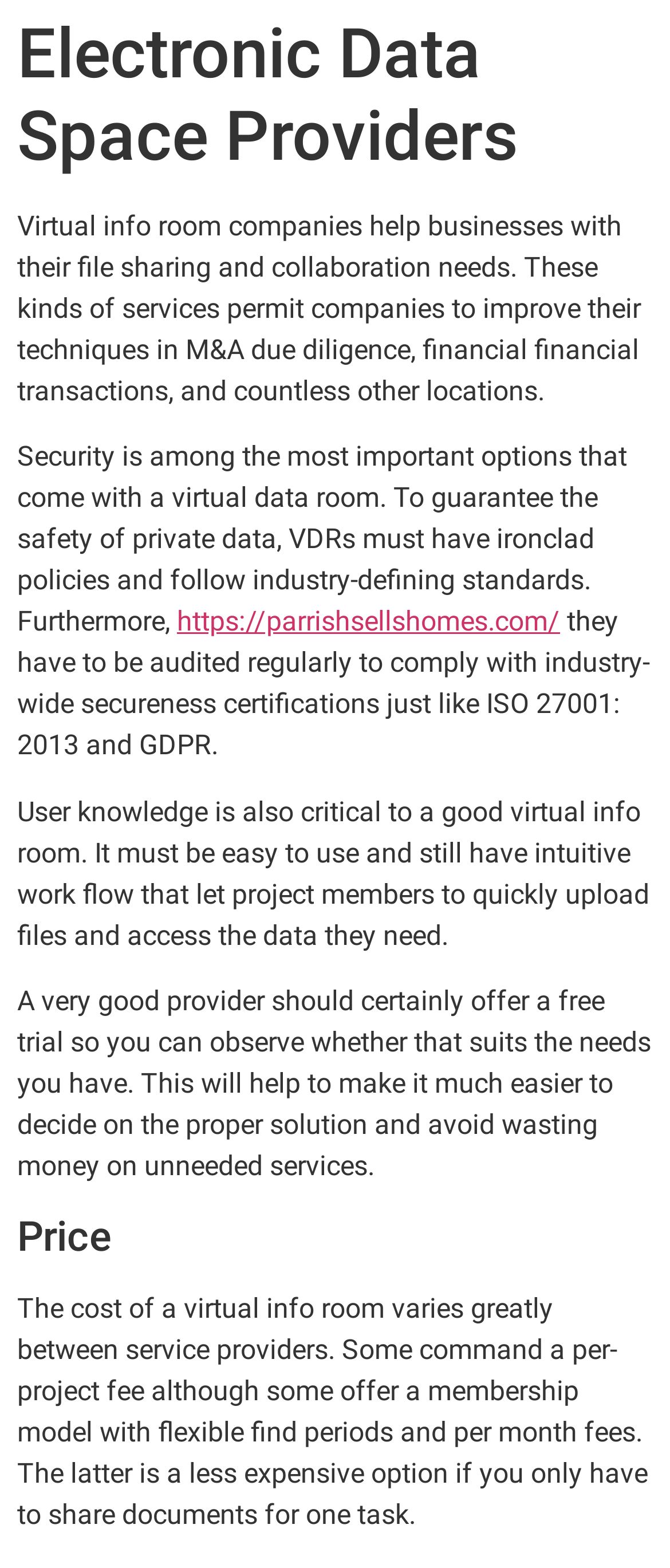Extract the heading text from the webpage.

Electronic Data Space Providers